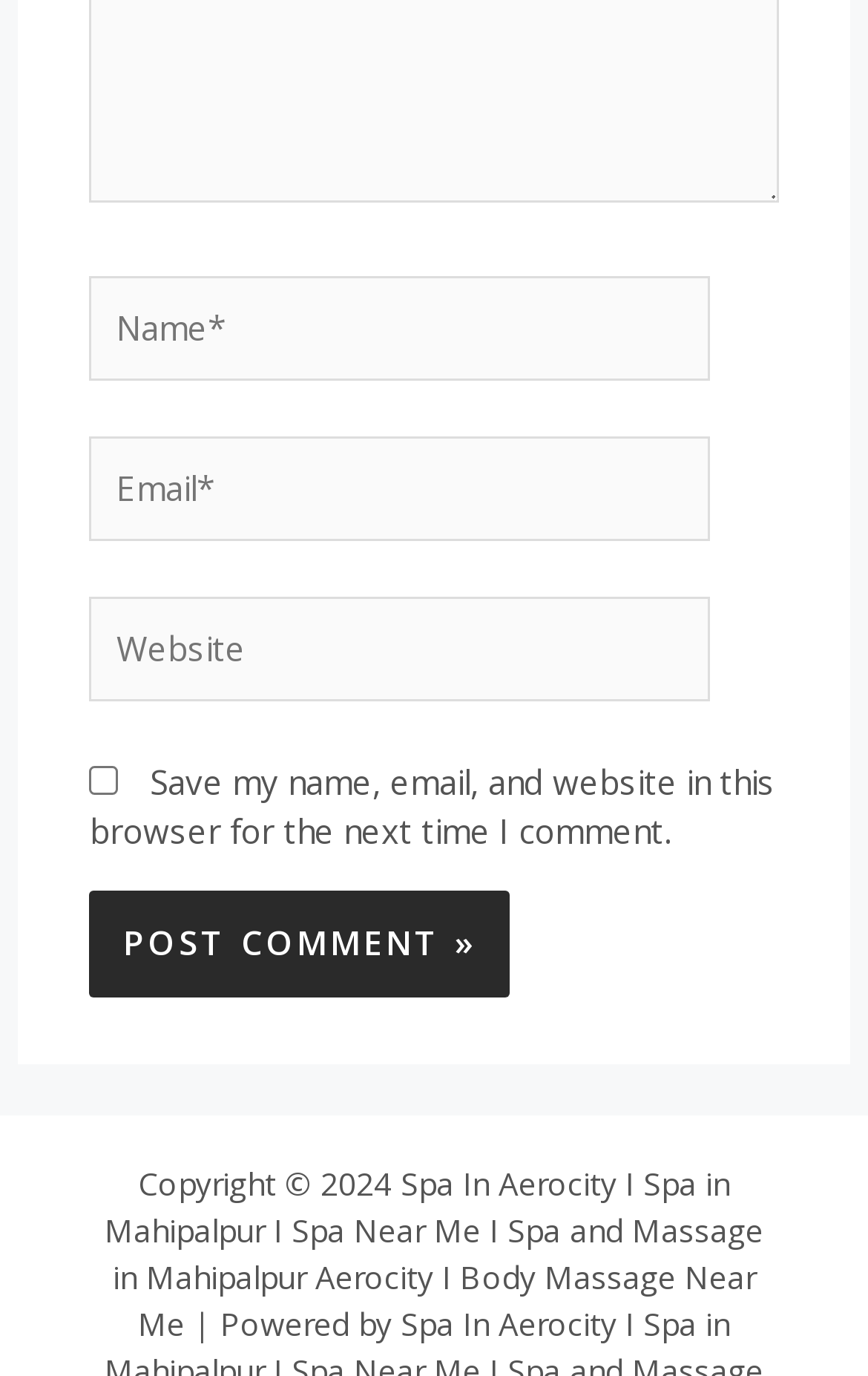Give a one-word or one-phrase response to the question: 
How many text fields are there?

3